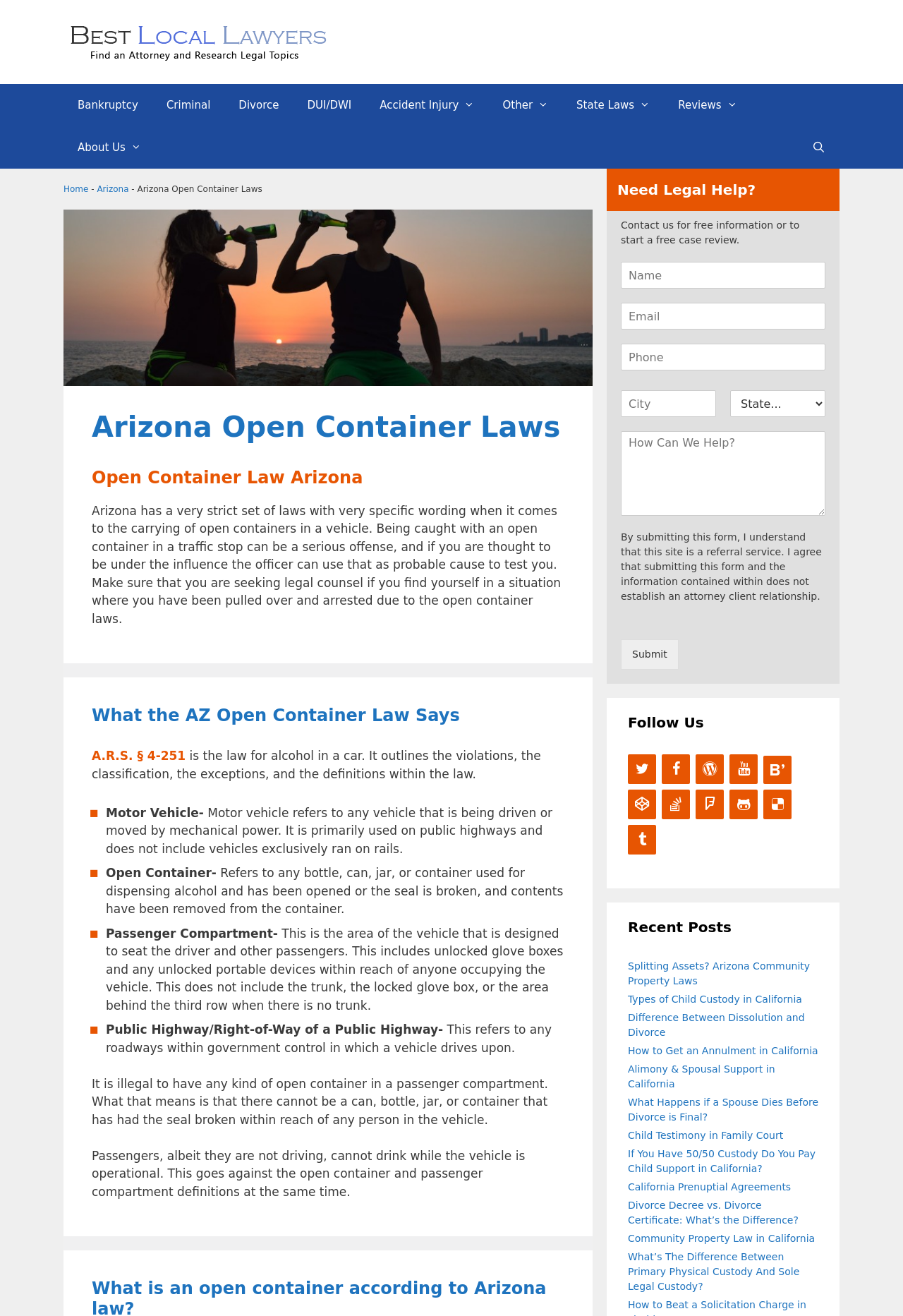From the details in the image, provide a thorough response to the question: What is the purpose of the form on this webpage?

The form on this webpage includes fields for name, email, phone, city, state, and comment or message, and has a submit button. This suggests that the purpose of the form is to allow users to contact the website for legal help or information.